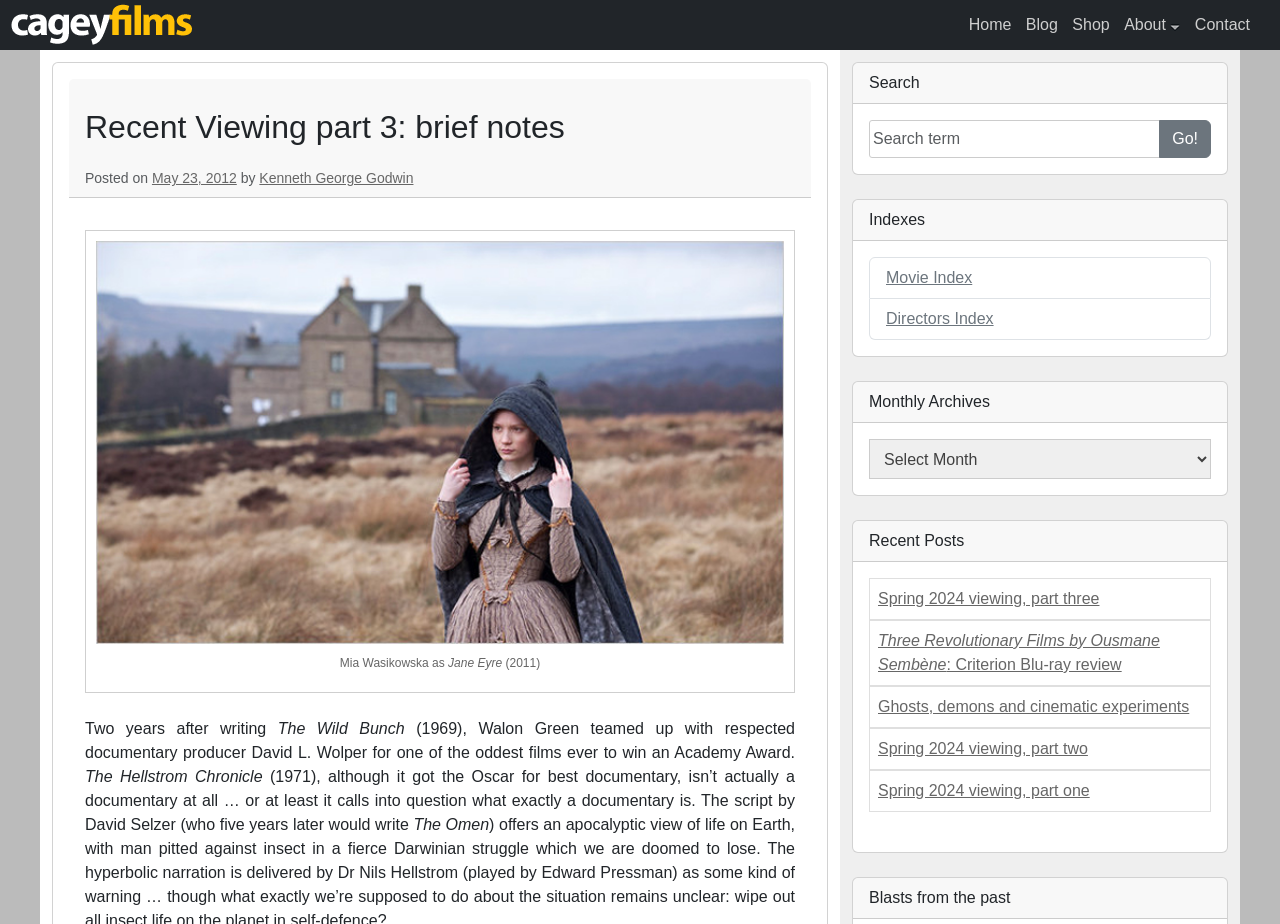What is the title of the blog post?
Please give a detailed and elaborate explanation in response to the question.

I found the answer by looking at the heading element with the text 'Recent Viewing part 3: brief notes' which is the main title of the blog post.